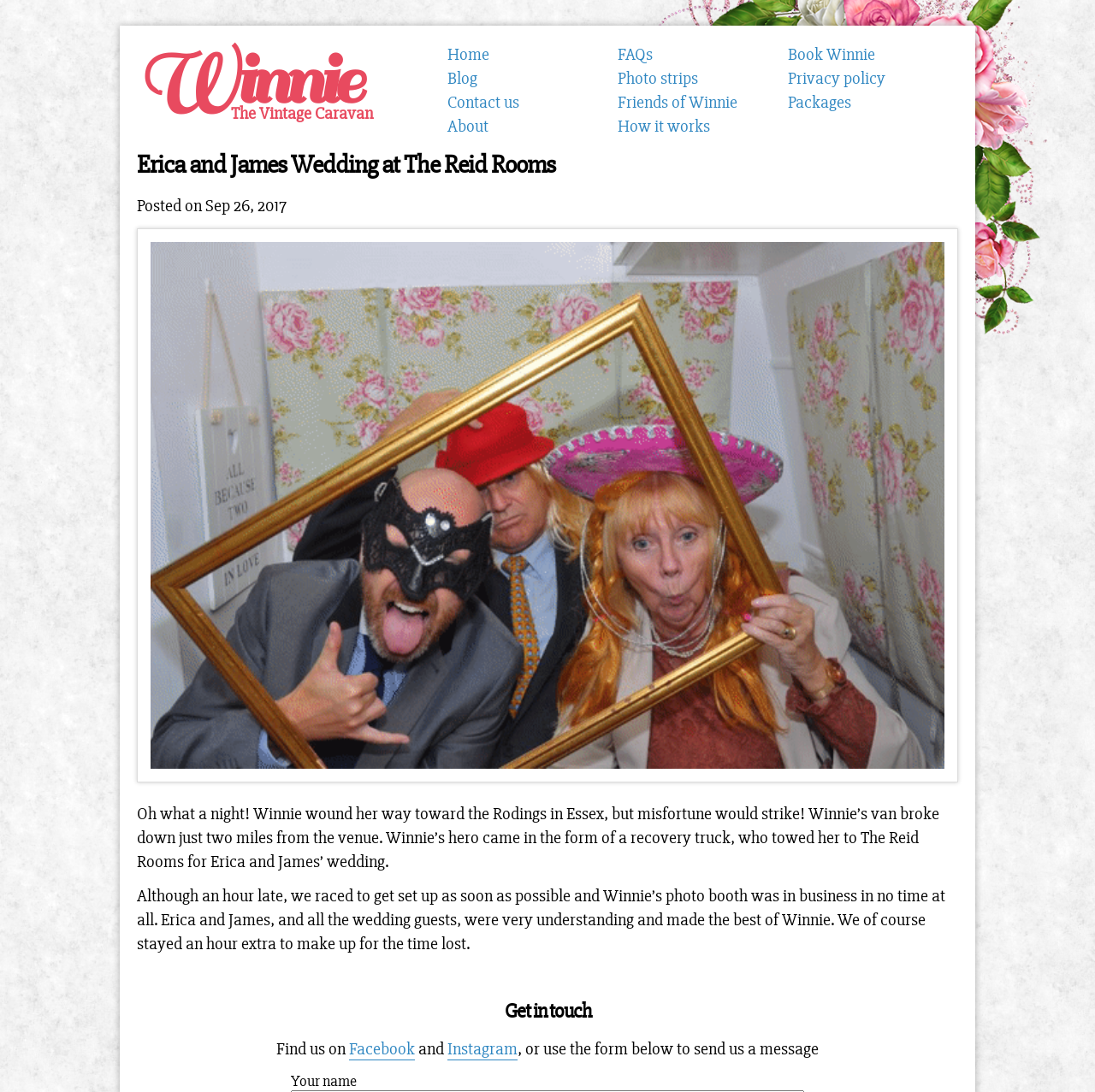Please find the bounding box for the UI element described by: "About".

[0.409, 0.106, 0.446, 0.125]